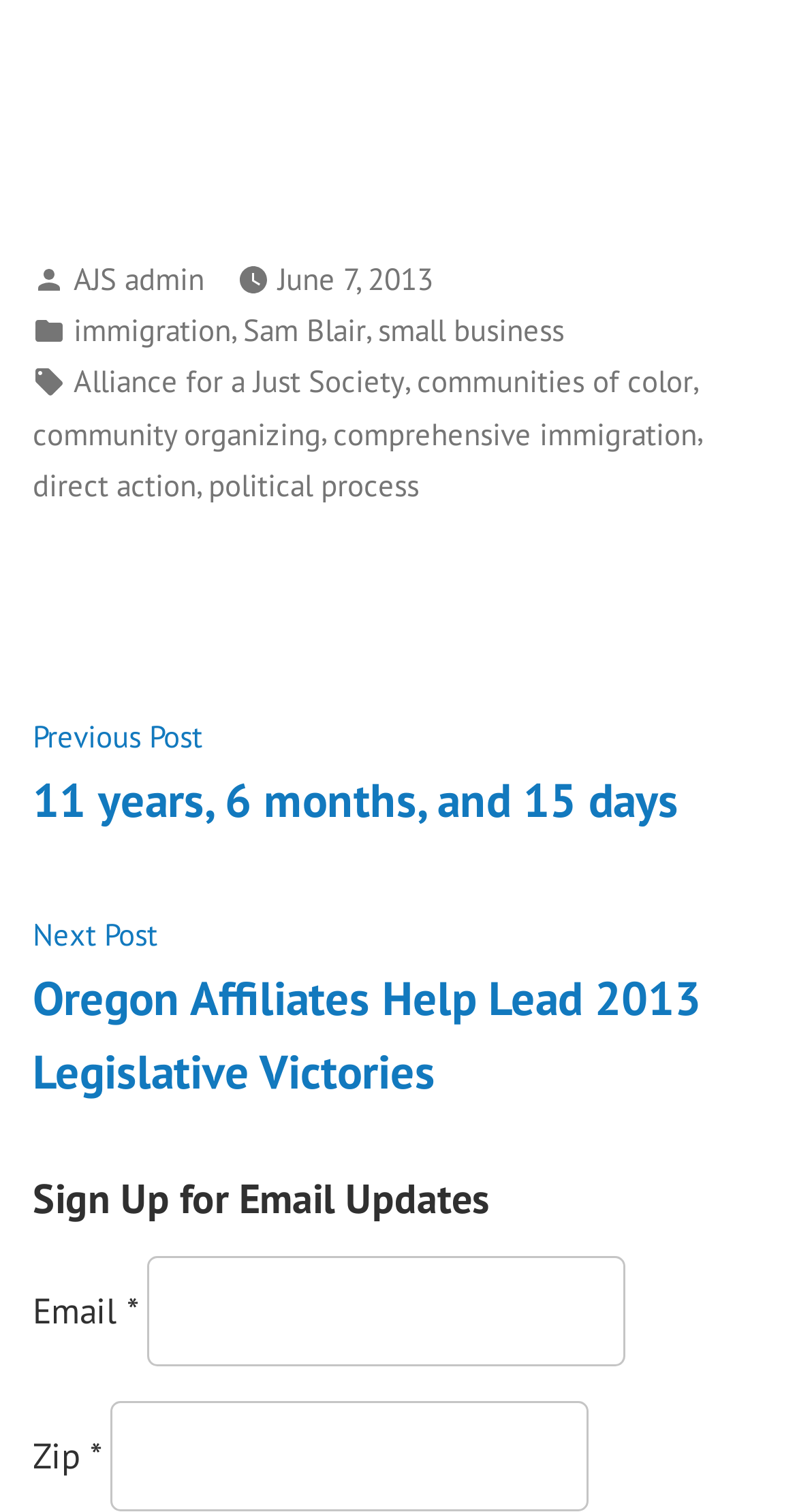Please specify the coordinates of the bounding box for the element that should be clicked to carry out this instruction: "Enter zip code". The coordinates must be four float numbers between 0 and 1, formatted as [left, top, right, bottom].

[0.138, 0.927, 0.738, 1.0]